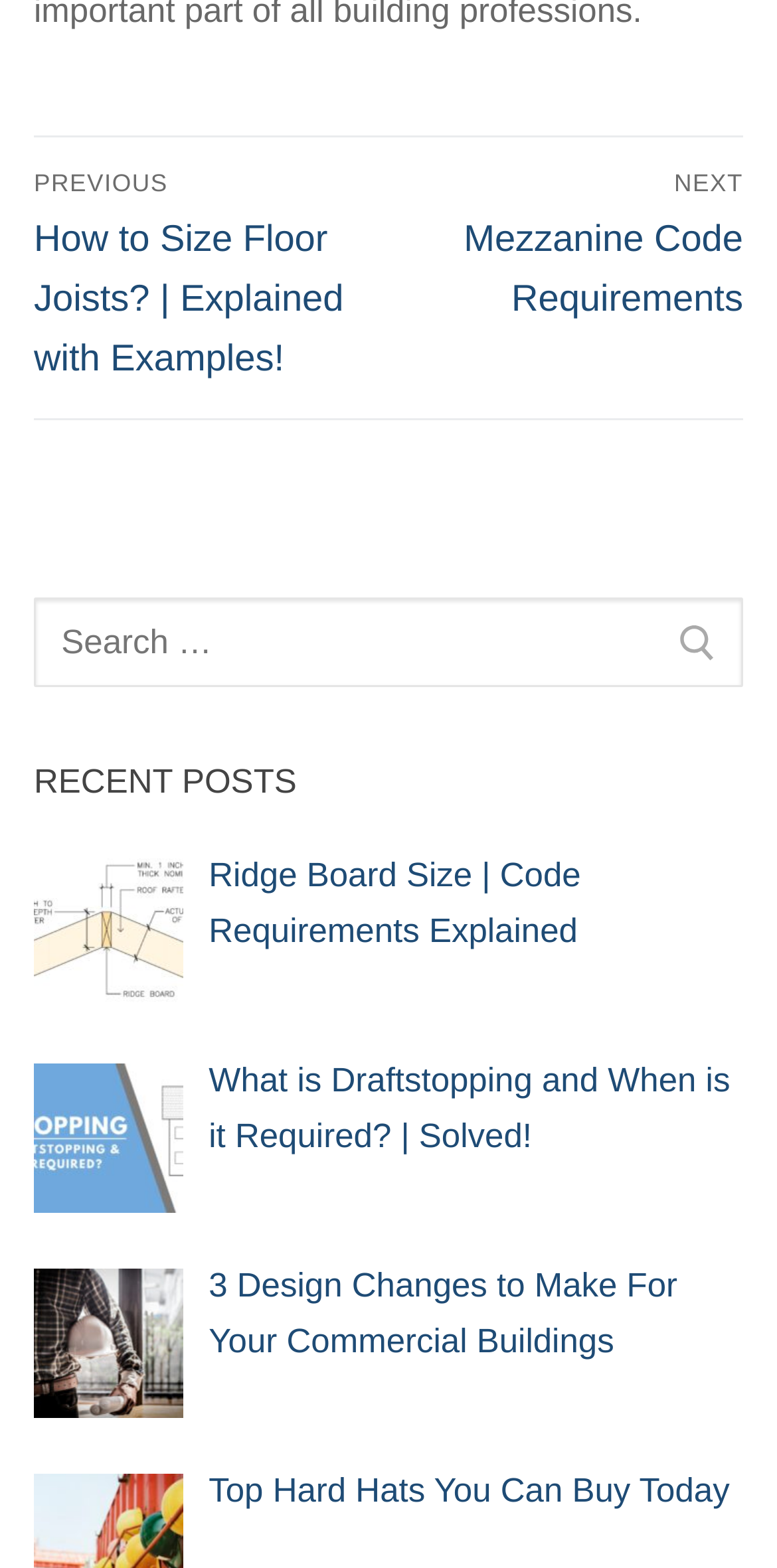From the webpage screenshot, predict the bounding box of the UI element that matches this description: "Sep 27, 2023 ∞".

None